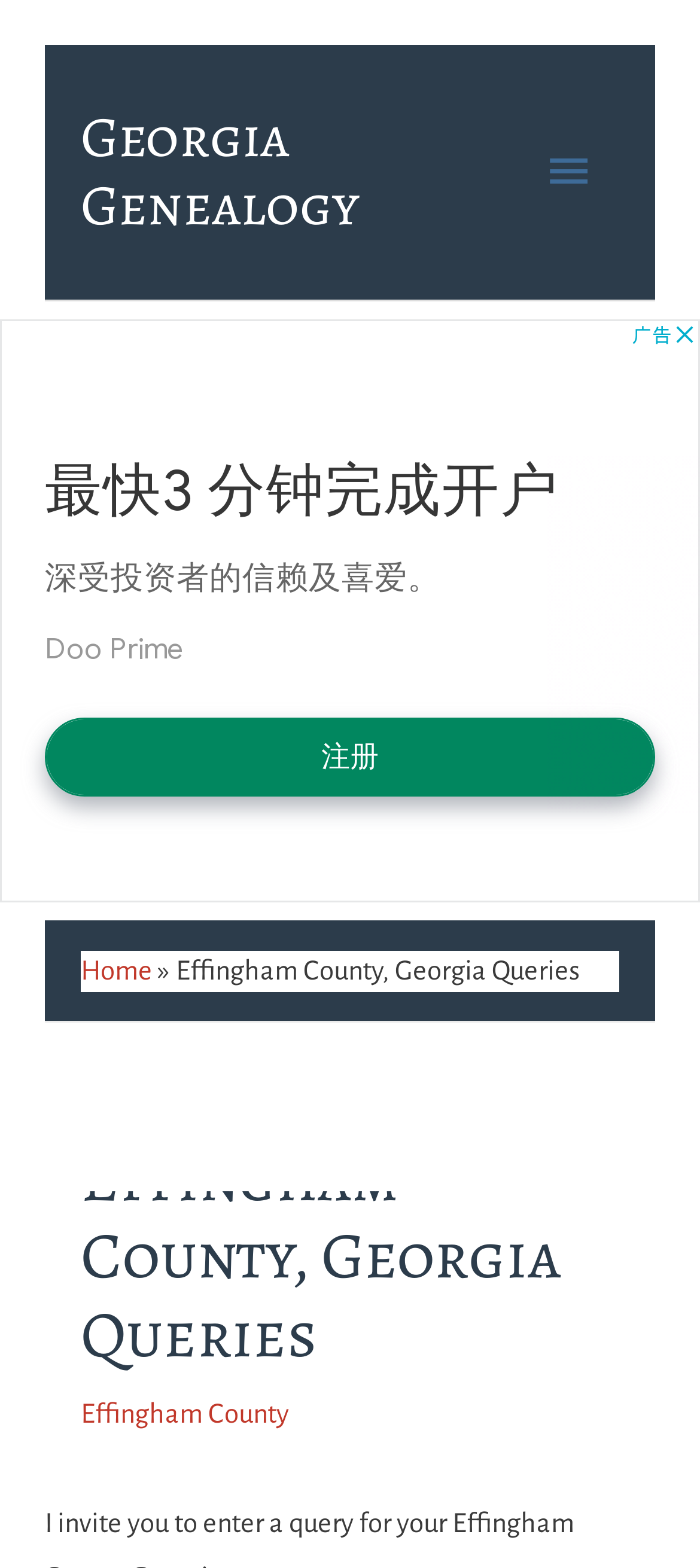Please answer the following question using a single word or phrase: 
What is the purpose of this webpage?

Post queries for ancestors